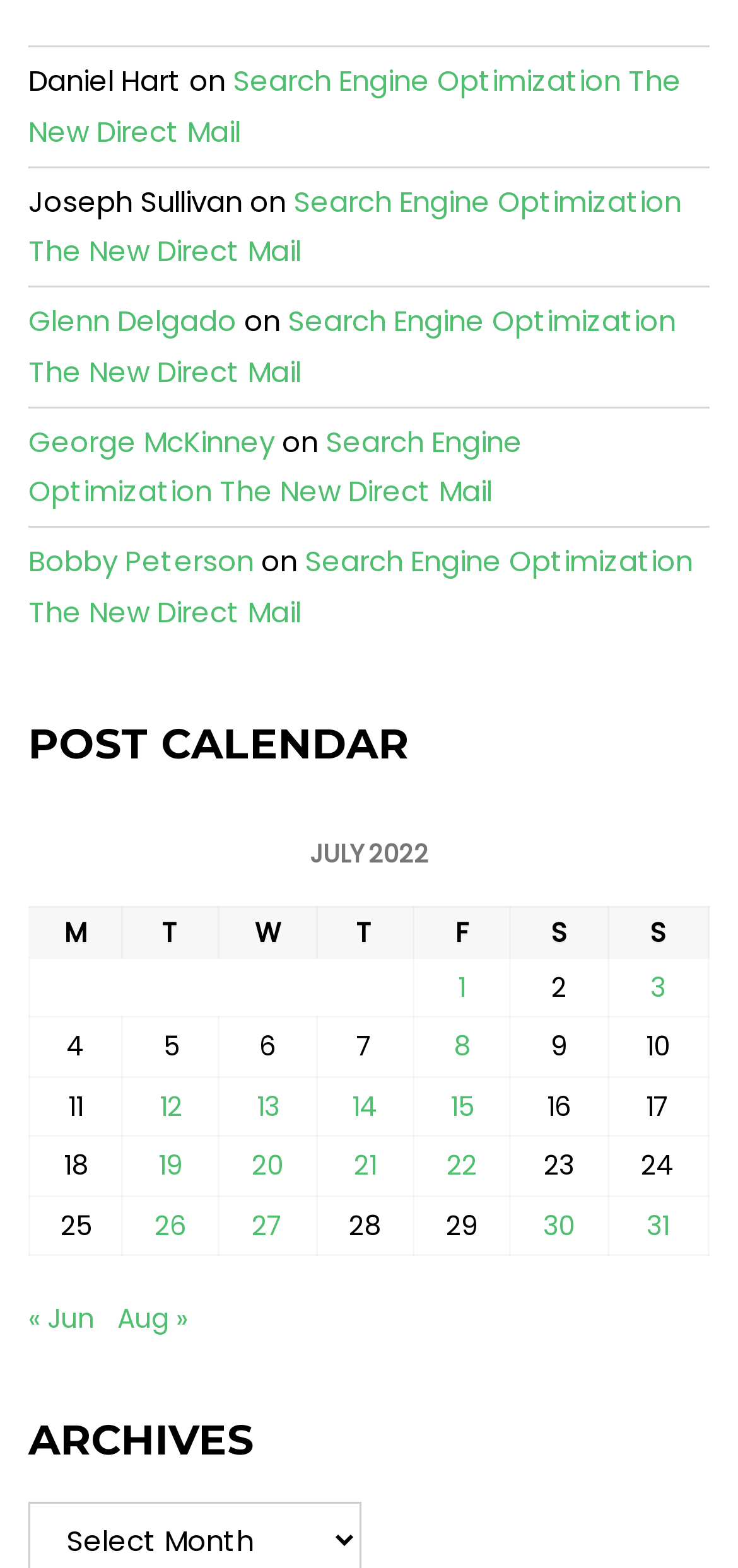Determine the bounding box coordinates of the section I need to click to execute the following instruction: "View posts published on July 1, 2022". Provide the coordinates as four float numbers between 0 and 1, i.e., [left, top, right, bottom].

[0.621, 0.617, 0.631, 0.641]